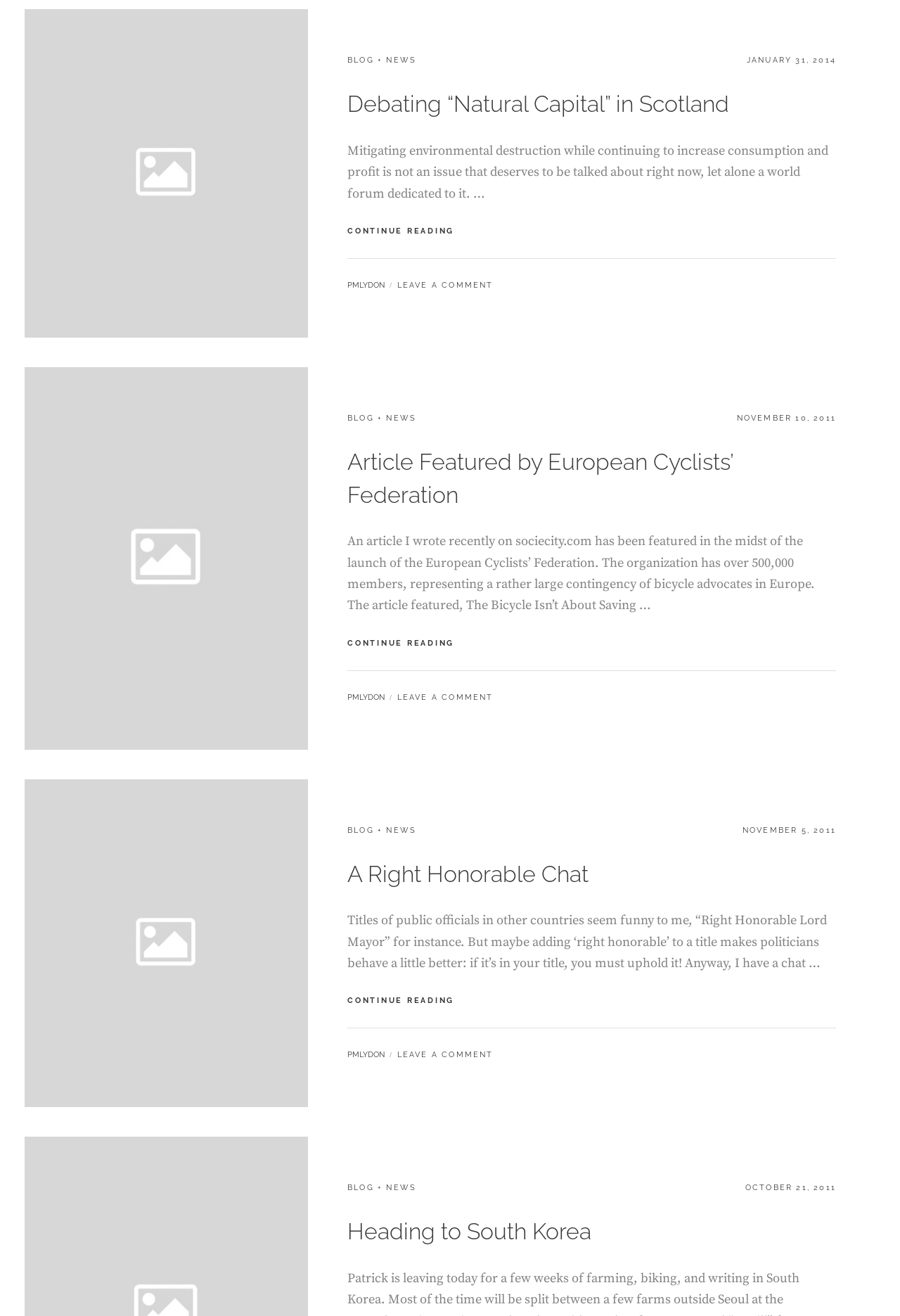Please identify the bounding box coordinates of where to click in order to follow the instruction: "View post 'Article Featured by European Cyclists’ Federation'".

[0.386, 0.339, 0.925, 0.389]